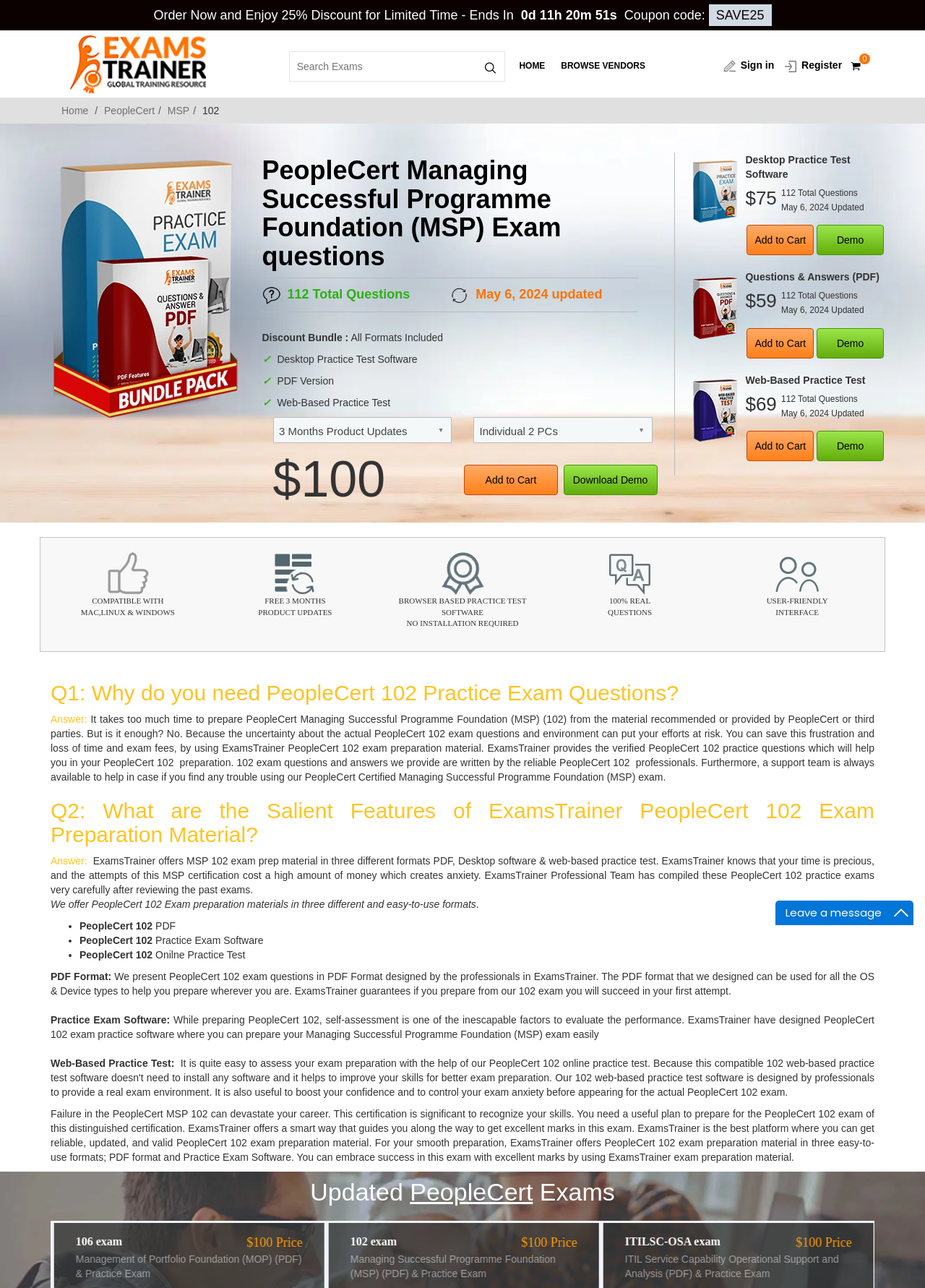Please find and provide the title of the webpage.

PeopleCert Managing Successful Programme Foundation (MSP) Exam questions